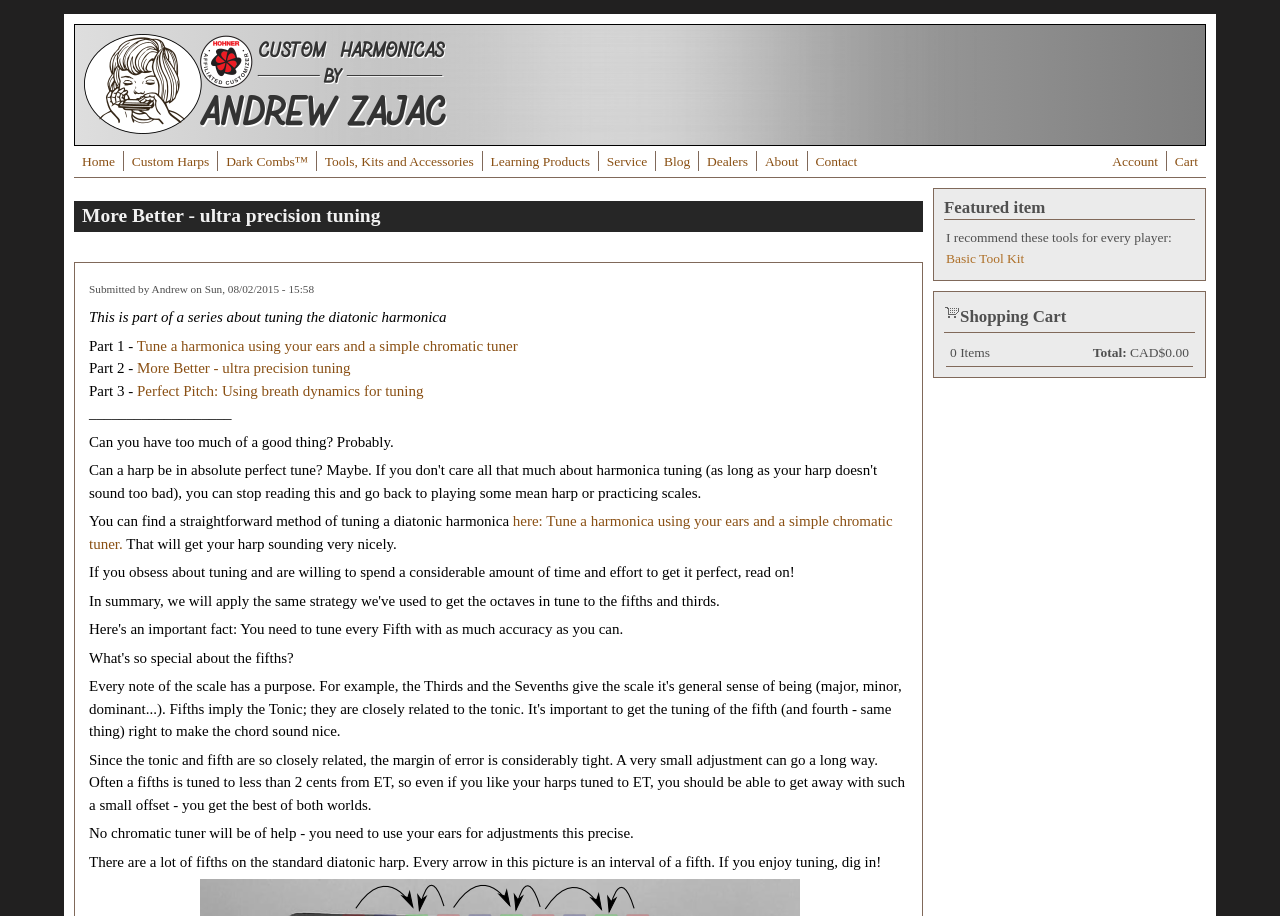Specify the bounding box coordinates of the area to click in order to execute this command: 'Read the 'More Better - ultra precision tuning' article'. The coordinates should consist of four float numbers ranging from 0 to 1, and should be formatted as [left, top, right, bottom].

[0.058, 0.22, 0.721, 0.253]